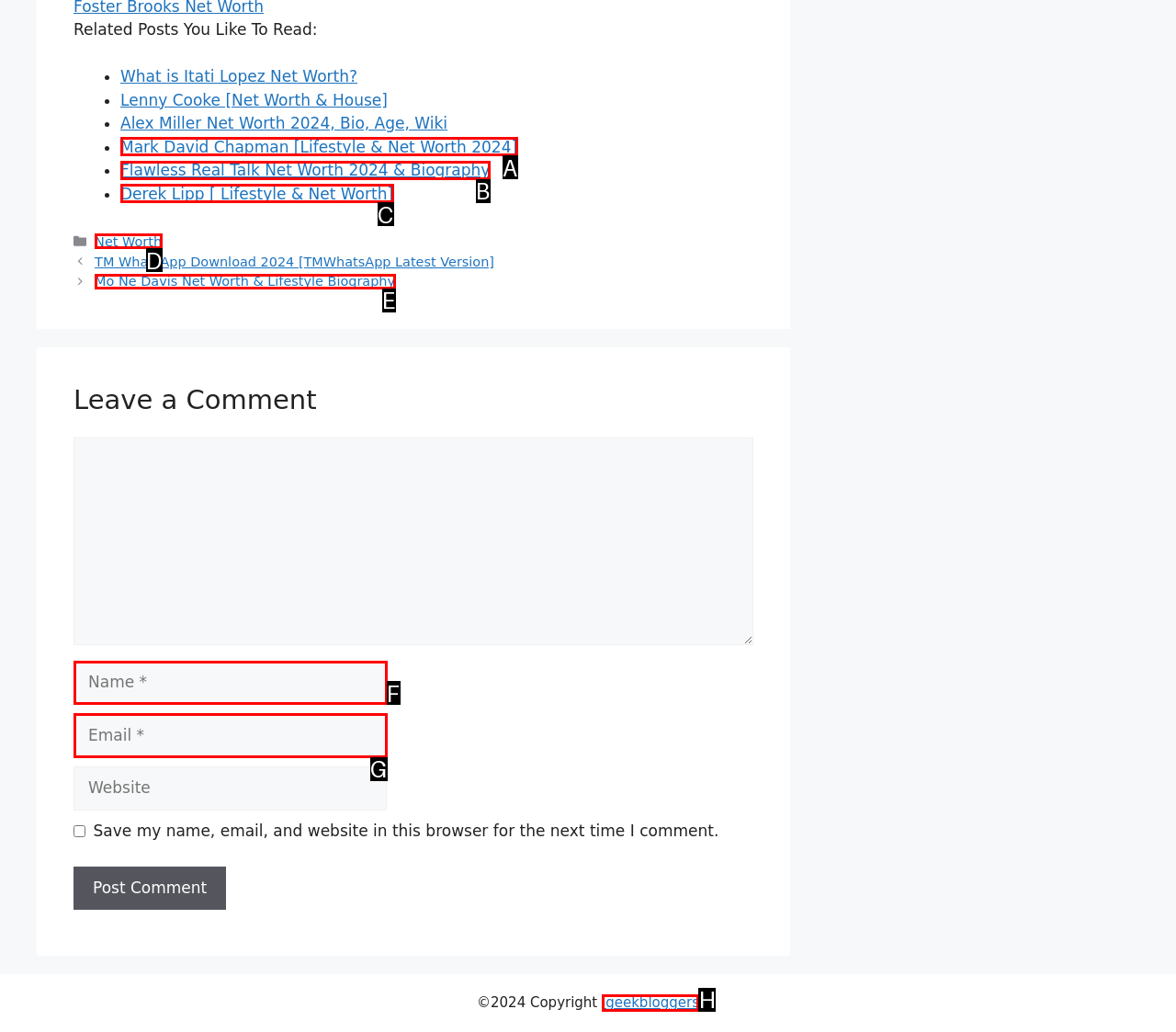Identify the option that best fits this description: Net Worth
Answer with the appropriate letter directly.

D